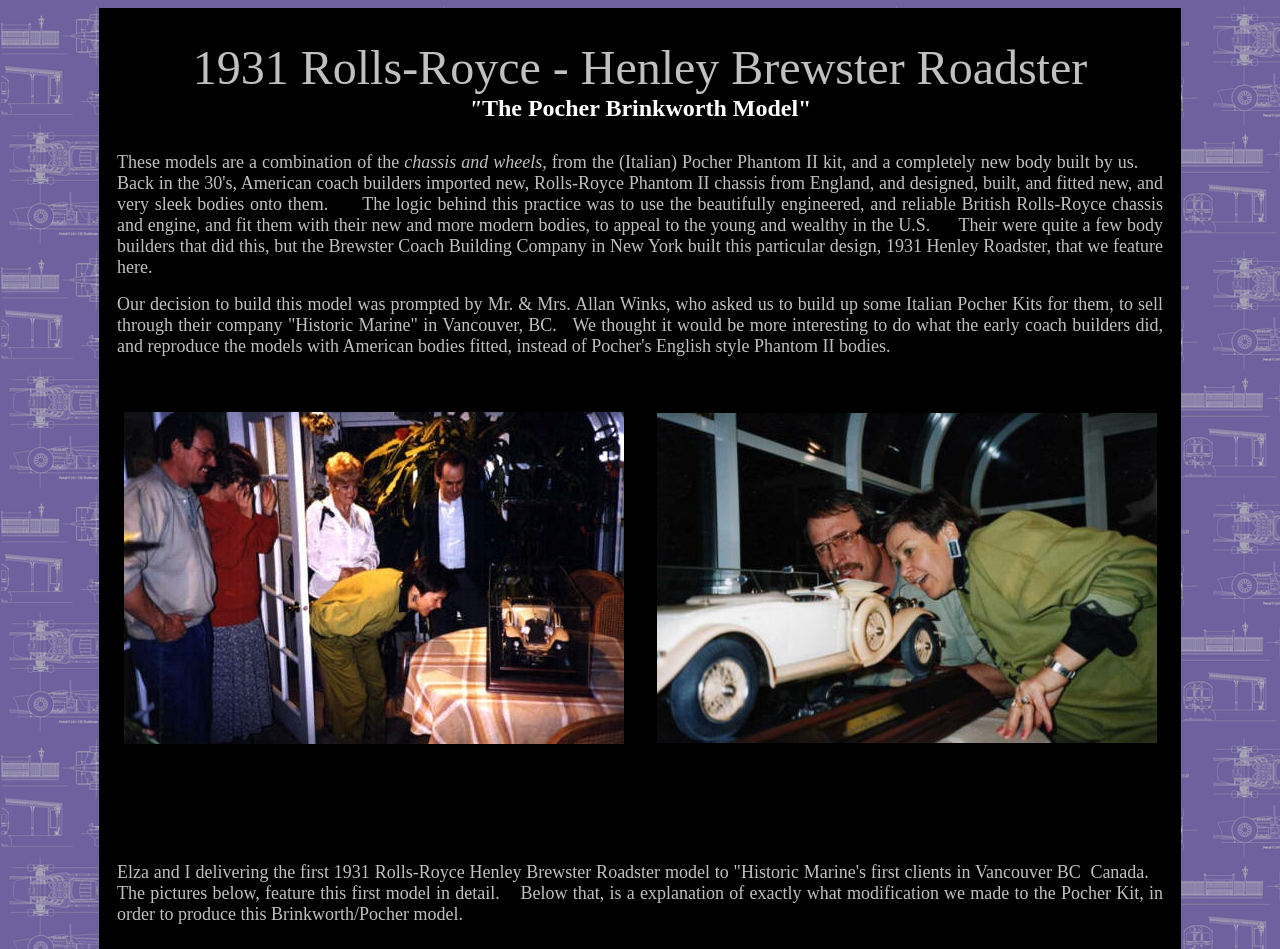Describe all the key features and sections of the webpage thoroughly.

This webpage is about a race team, specifically showcasing a 1931 Rolls-Royce - Henley Brewster Roadster model. At the top of the page, there is a section that spans almost the entire width, containing a detailed description of the model. This section is divided into two parts: a larger text block on the left and a smaller text block on the right. The larger text block describes the history and design of the model, including how American coach builders imported Rolls-Royce chassis and fitted them with modern bodies. The smaller text block appears to be a continuation of the description, discussing the decision to build this particular model.

Below this section, there are two images, each occupying roughly half of the page's width. The images are positioned side by side, with the left image starting from the left edge of the page and the right image starting from the middle of the page. The images likely showcase the 1931 Rolls-Royce - Henley Brewster Roadster model from different angles or perspectives.